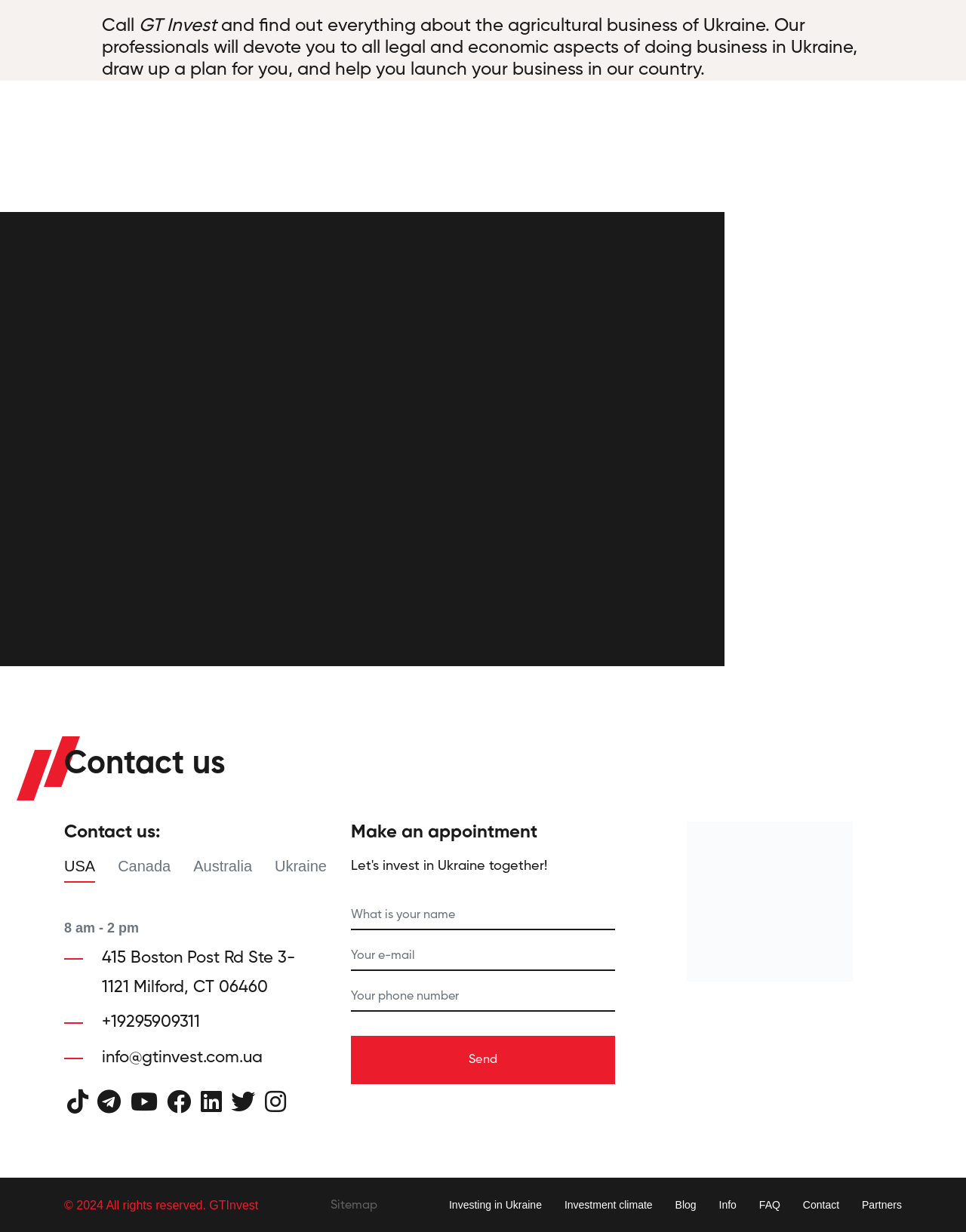Please provide a brief answer to the question using only one word or phrase: 
What is the business focus of GT Invest?

Agricultural business in Ukraine